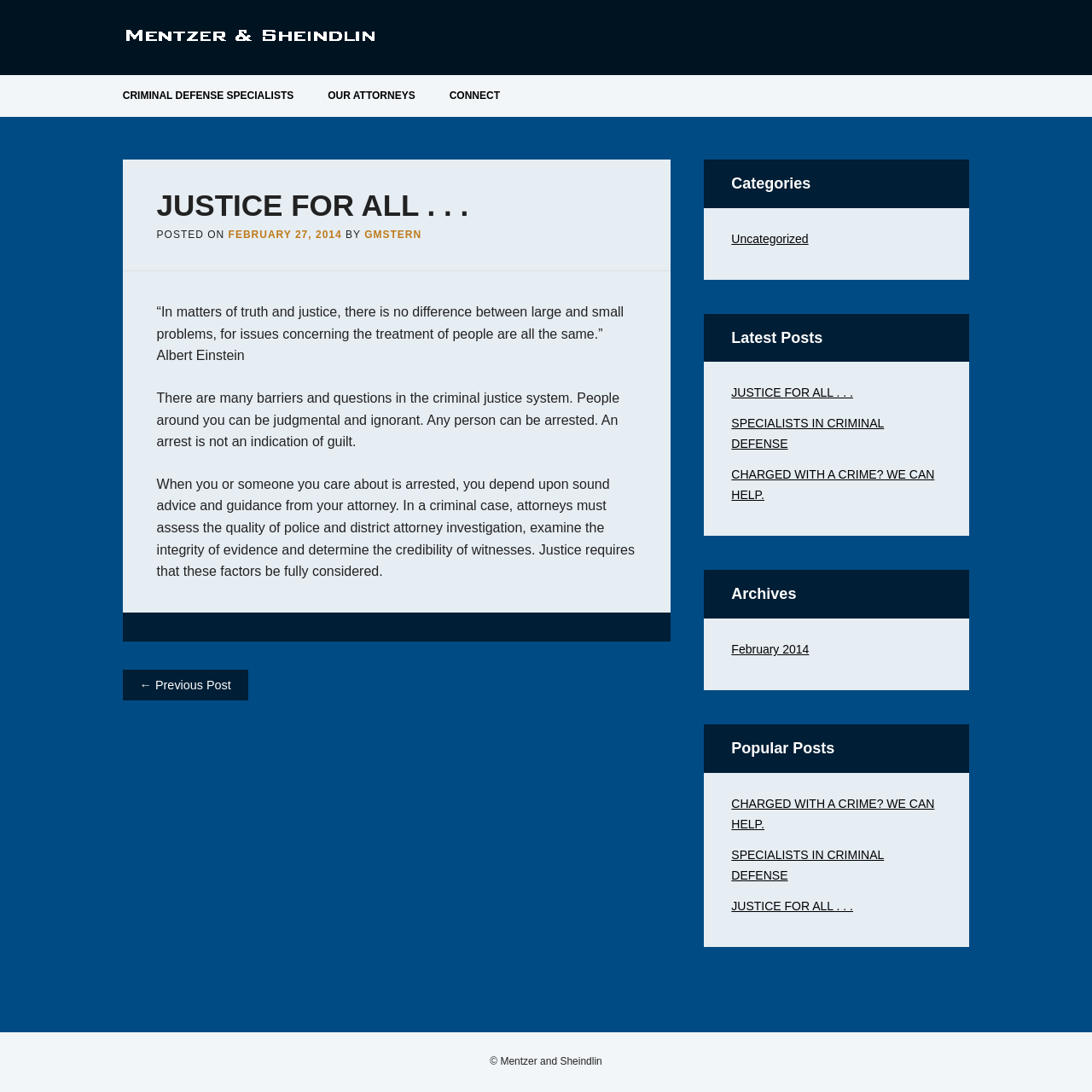Please determine the bounding box coordinates of the element's region to click for the following instruction: "Visit the 'CRIMINAL DEFENSE SPECIALISTS' page".

[0.097, 0.068, 0.285, 0.107]